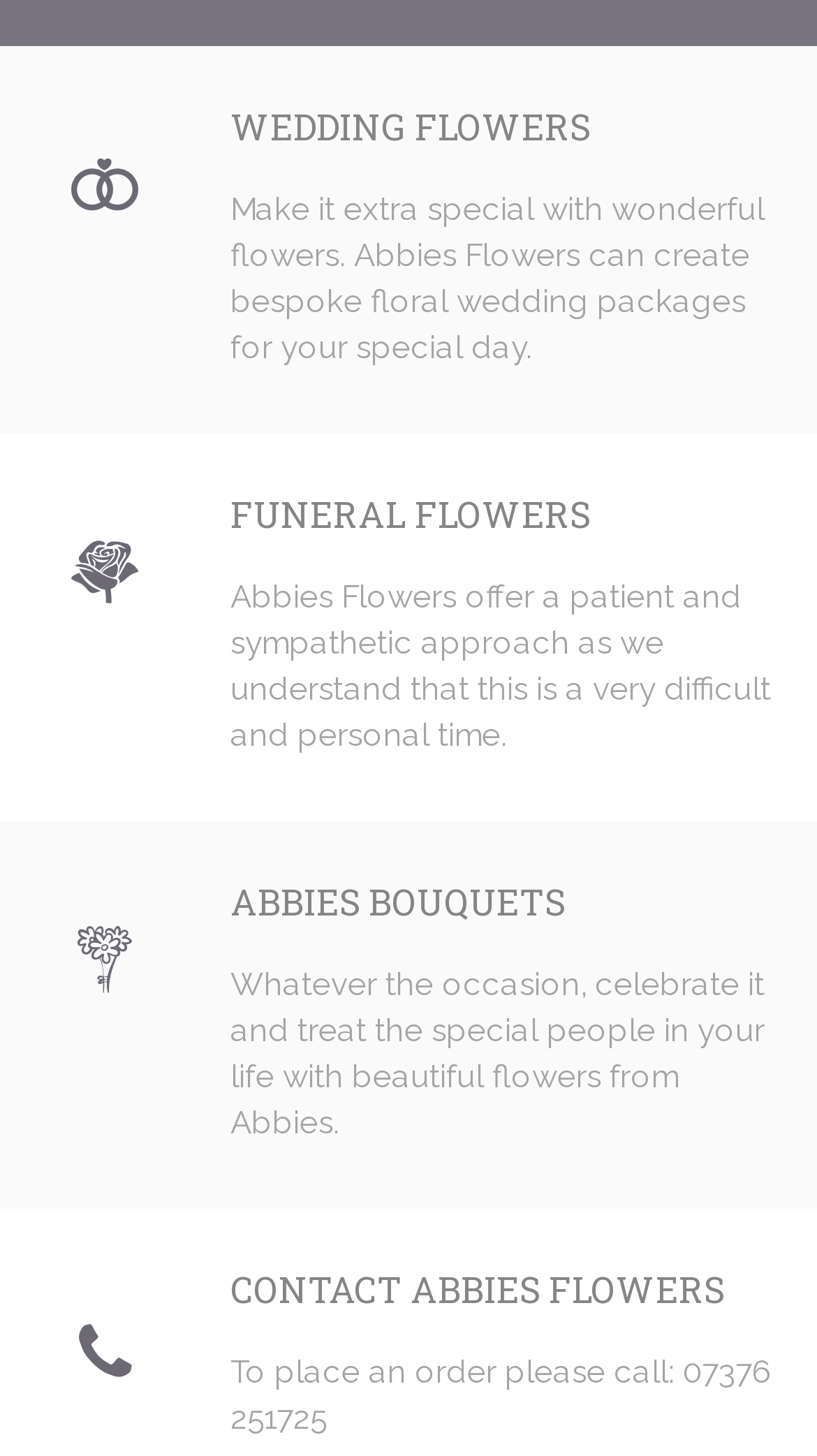Identify the bounding box coordinates of the region I need to click to complete this instruction: "Contact Abbies Flowers".

[0.282, 0.869, 0.887, 0.902]